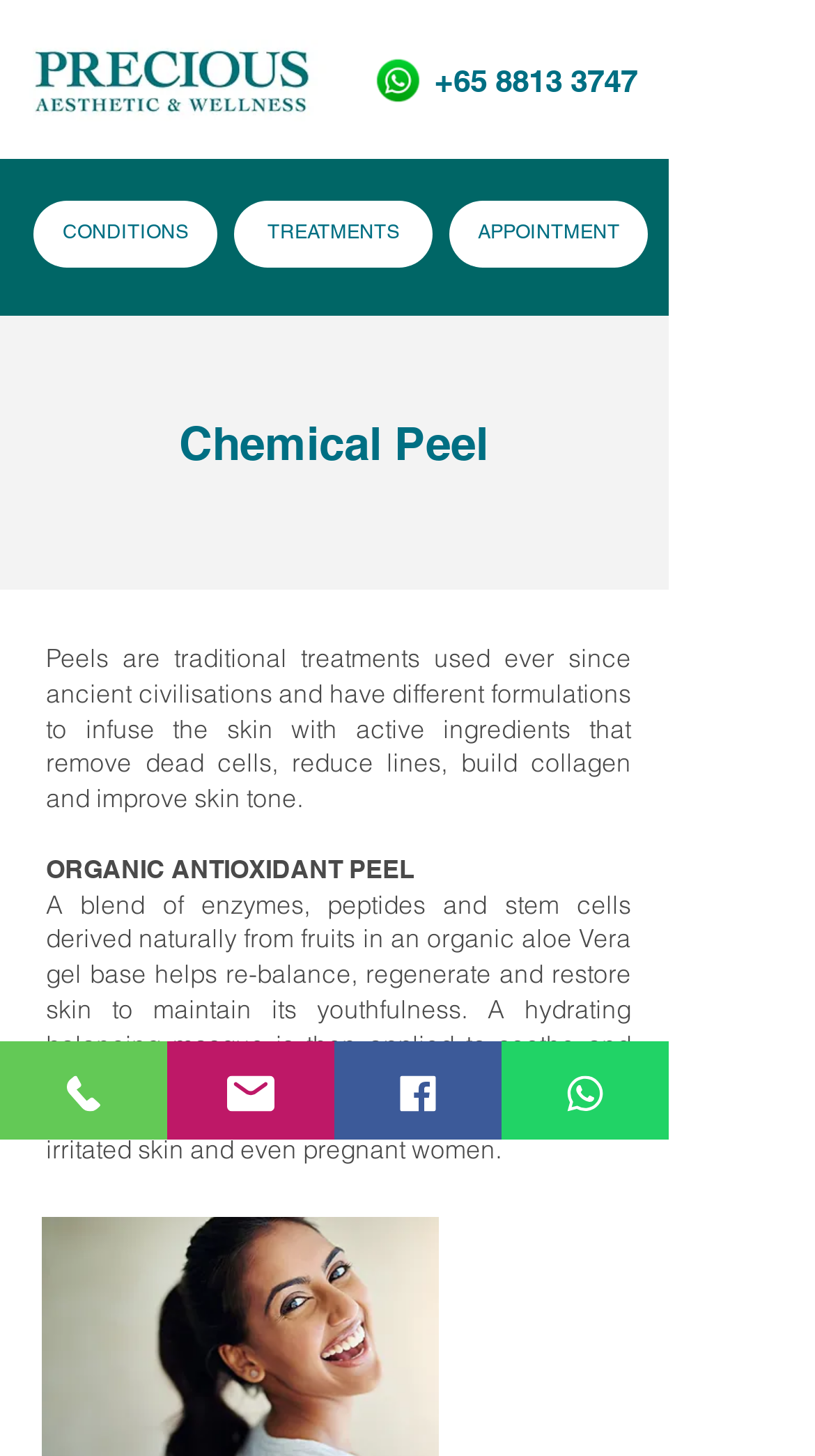What is the name of the medical centre?
Answer the question using a single word or phrase, according to the image.

Precious Medical Centre